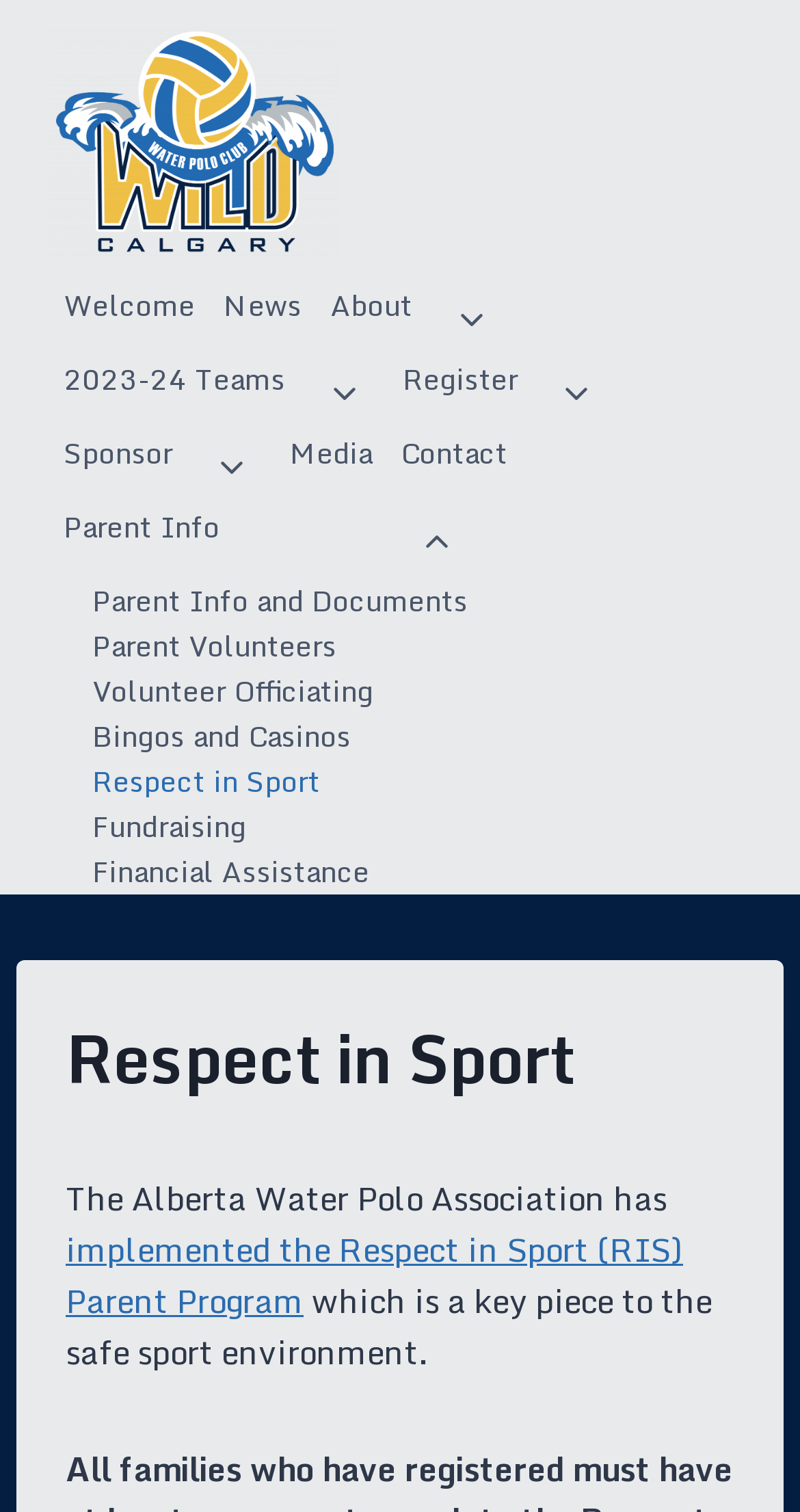Please determine the bounding box coordinates of the clickable area required to carry out the following instruction: "Click the 'Welcome' link". The coordinates must be four float numbers between 0 and 1, represented as [left, top, right, bottom].

[0.062, 0.187, 0.262, 0.217]